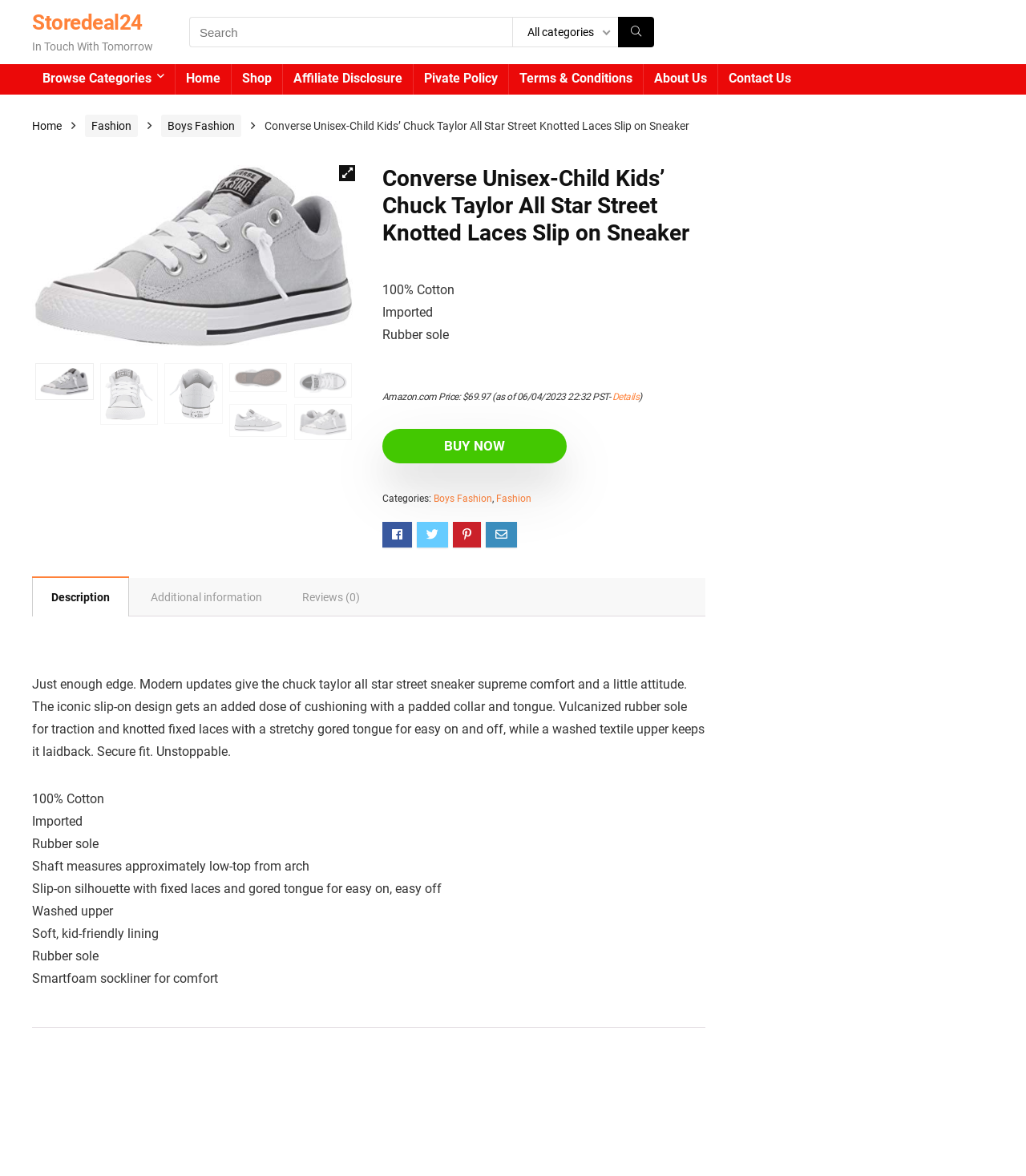Please respond to the question with a concise word or phrase:
What is the price of the shoe?

$69.97